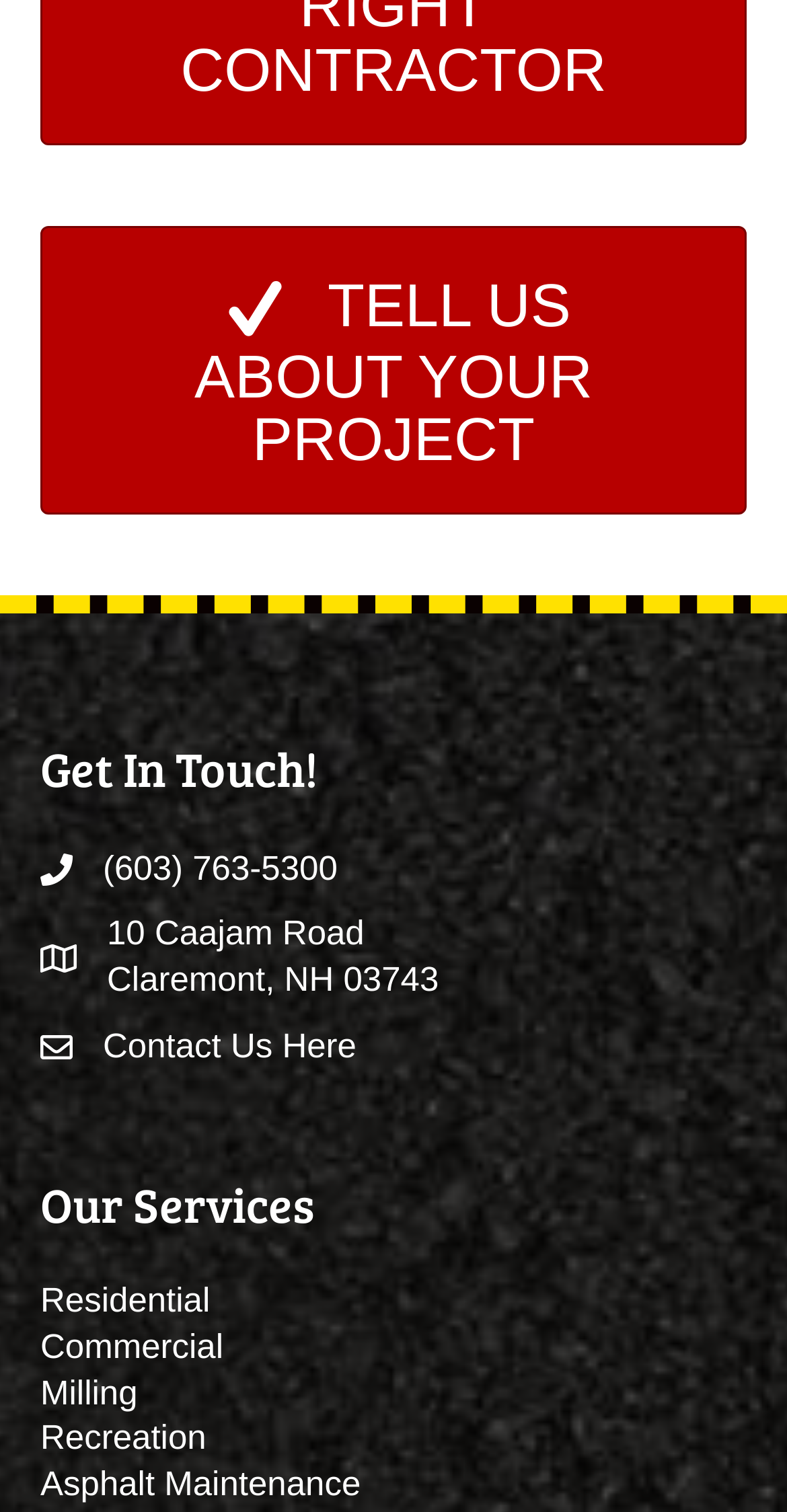Based on the image, provide a detailed and complete answer to the question: 
How many main sections are on the webpage?

The main sections on the webpage are 'Get In Touch!', 'Our Services', and 'About Us'. These sections are denoted by heading elements, and each section has its own set of link elements or other content.